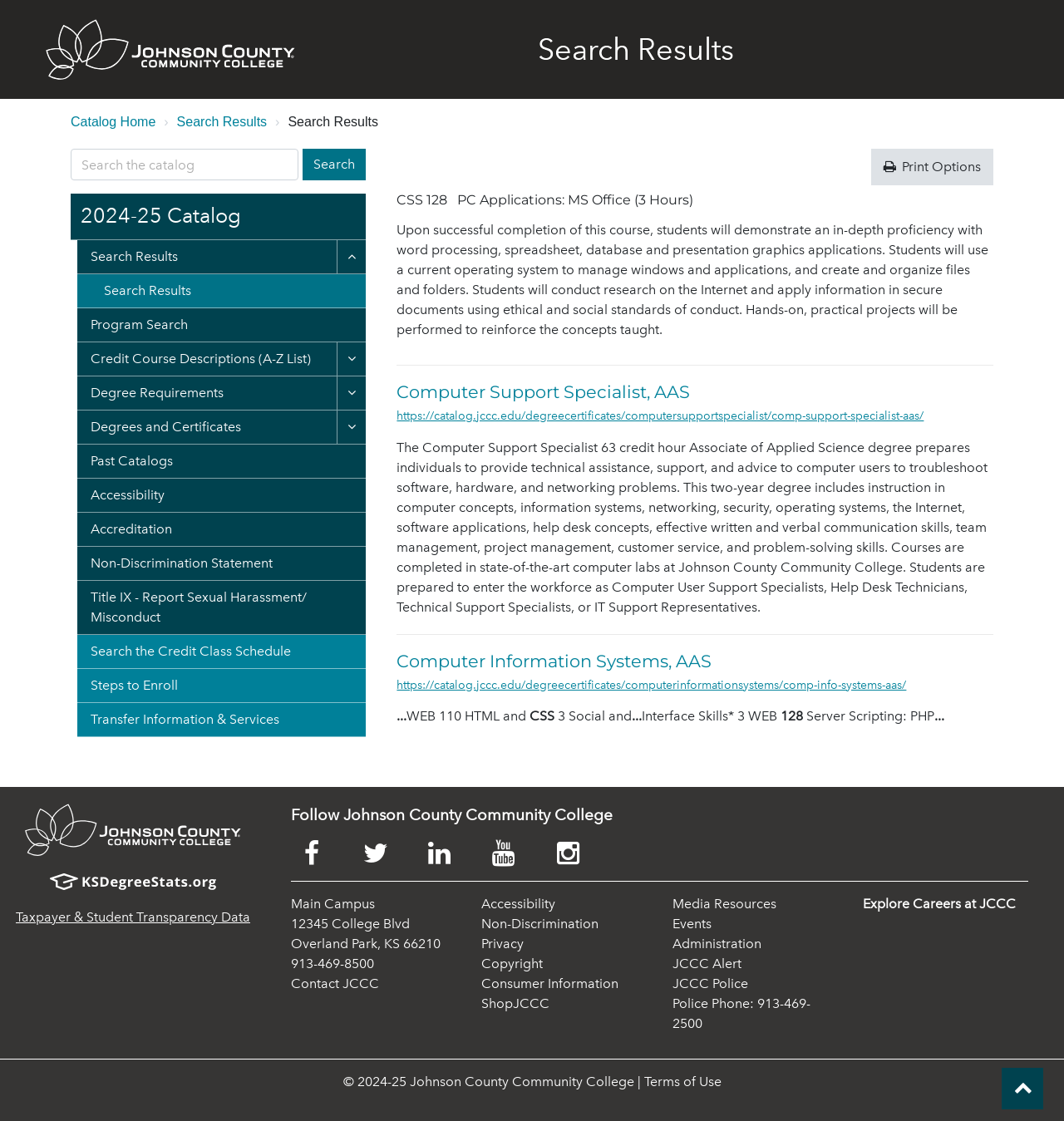Locate the bounding box coordinates of the clickable element to fulfill the following instruction: "View Computer Support Specialist, AAS". Provide the coordinates as four float numbers between 0 and 1 in the format [left, top, right, bottom].

[0.373, 0.34, 0.649, 0.359]